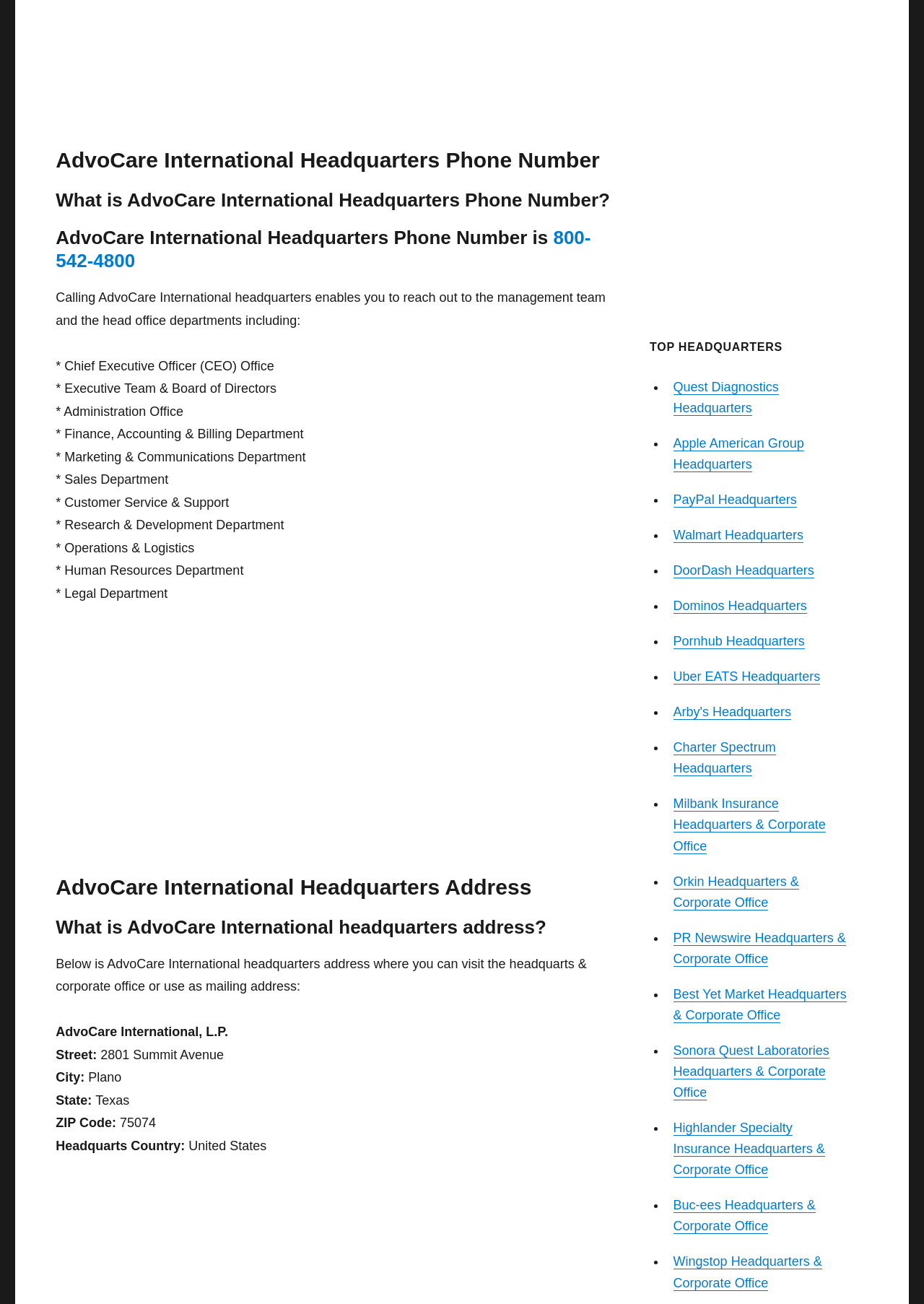In what state is AdvoCare International's headquarters located?
Using the screenshot, give a one-word or short phrase answer.

Texas